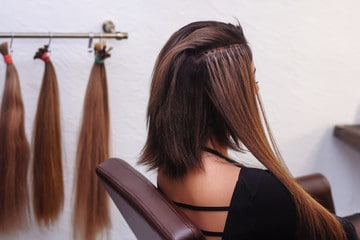Consider the image and give a detailed and elaborate answer to the question: 
What is displayed beside the woman?

The caption states that there is a neatly arranged display of hair extensions hanging beside the woman, which emphasizes the variety available for customization.